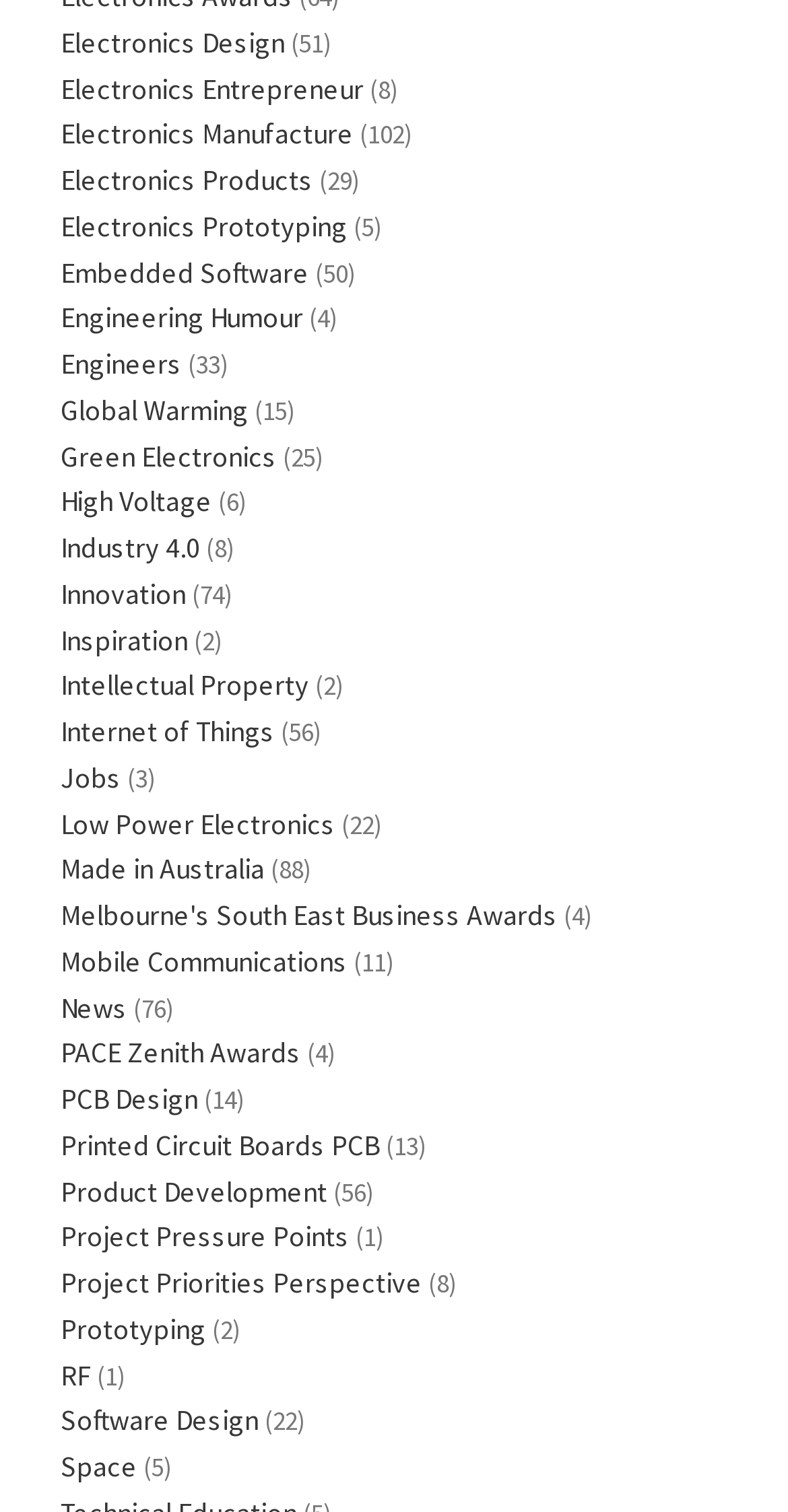Use a single word or phrase to answer the following:
What is the category with the fewest links?

Space